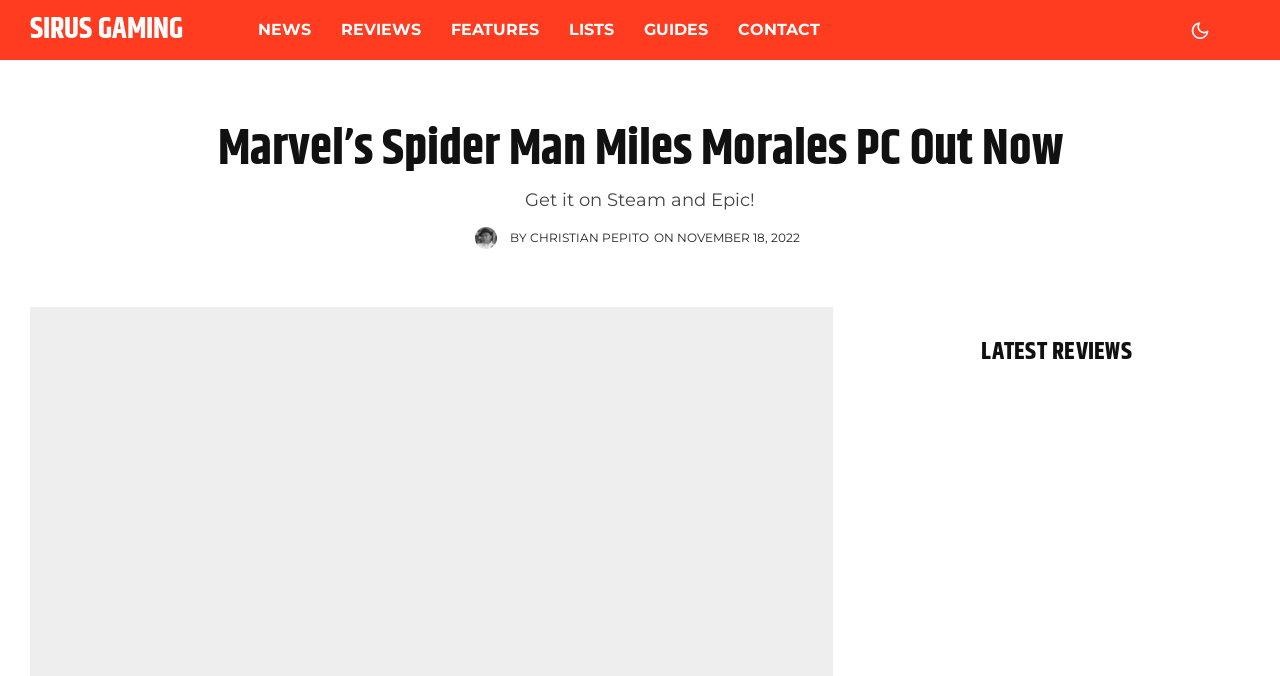Please find the bounding box coordinates of the element that needs to be clicked to perform the following instruction: "Check out Sons of Valhalla Review". The bounding box coordinates should be four float numbers between 0 and 1, represented as [left, top, right, bottom].

[0.698, 0.587, 0.953, 0.909]